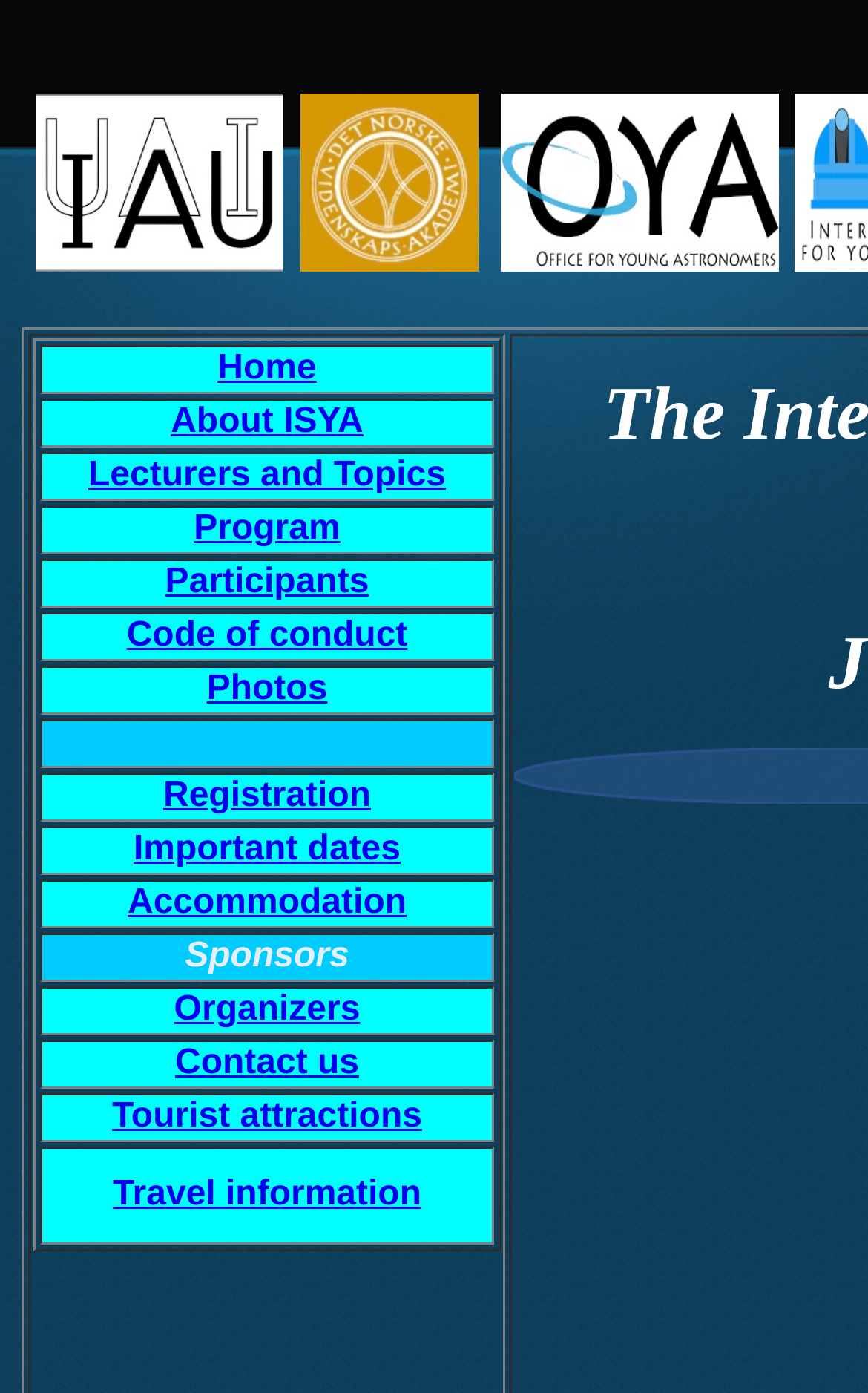Describe in detail what you see on the webpage.

This webpage is titled "Program - ISYA2020" and features a table with multiple rows and columns. At the top, there are three images aligned horizontally, each with a column header labeled "Img". Below the images, there is a table with 14 rows, each containing a link to a different section of the program, including "Home", "About ISYA", "Lecturers and Topics", "Program", "Participants", "Code of conduct", "Photos", "Registration", "Important dates", "Accommodation", "Sponsors", "Organizers", "Contact us", and "Tourist attractions". The links are arranged vertically, with each row containing a single link. 

To the right of the table, there are two static text elements, one containing a non-breaking space character and the other containing an empty string. The overall layout is organized, with clear headings and concise text.